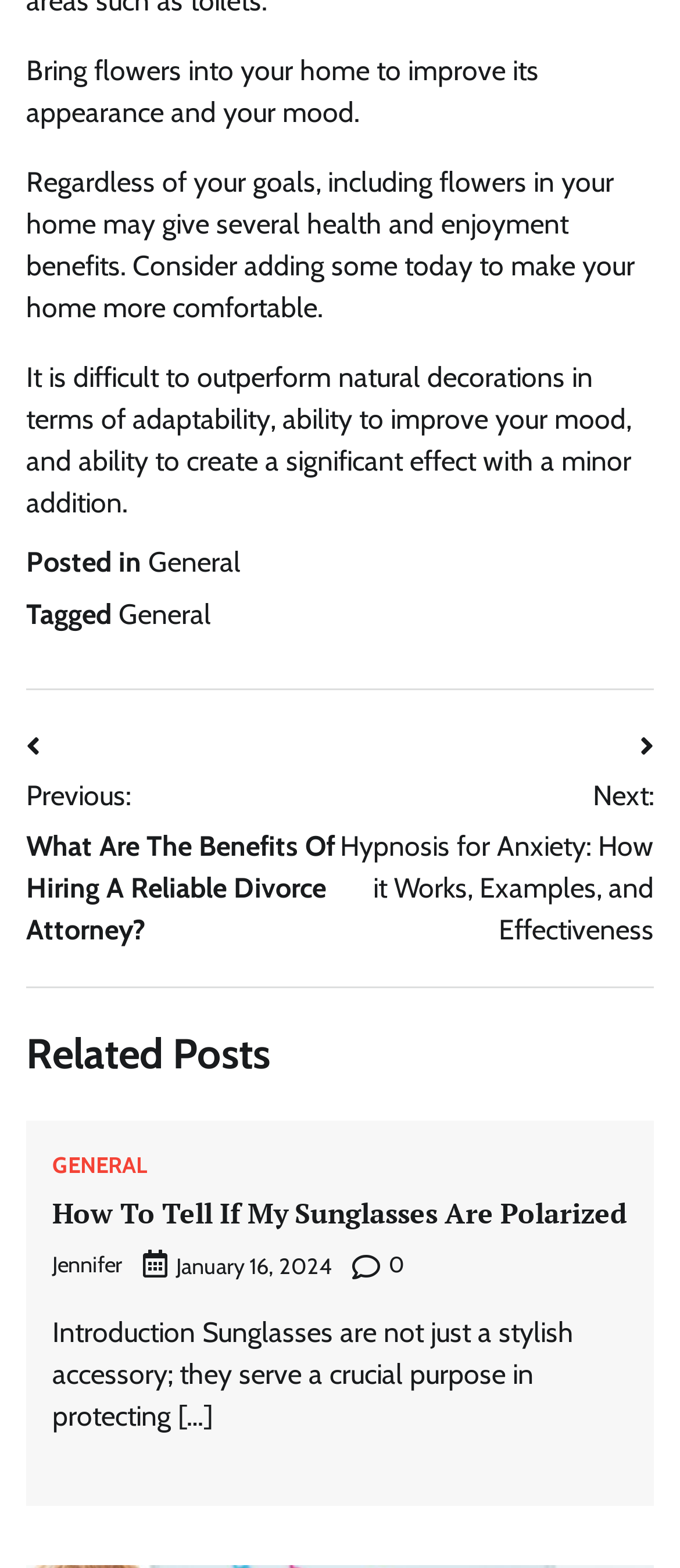What is the topic of the current post?
Answer the question with a single word or phrase derived from the image.

flowers